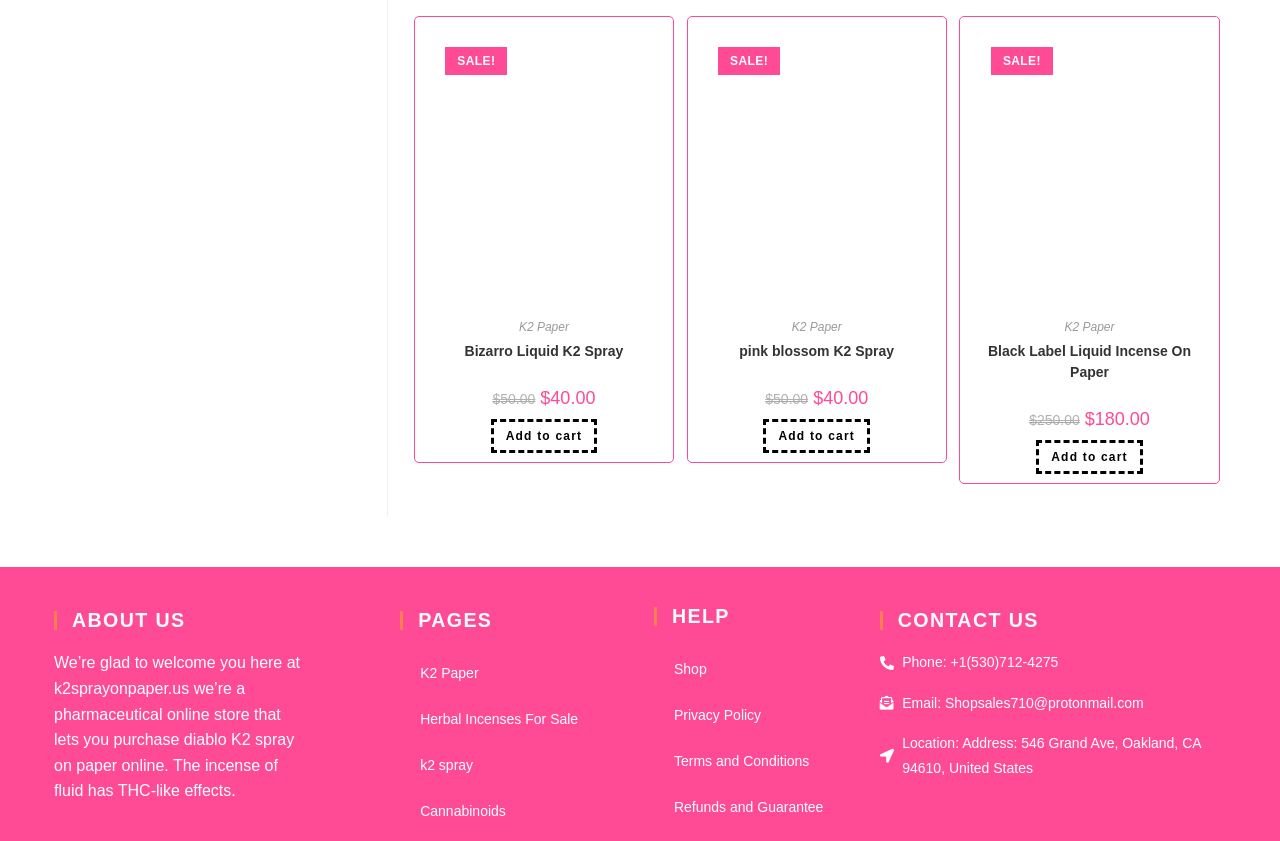What is the location of the store?
Please provide a comprehensive answer based on the information in the image.

The webpage mentions 'Location: Address: 546 Grand Ave, Oakland, CA 94610, United States' in the 'CONTACT US' section, which suggests that the store is located in Oakland, California.